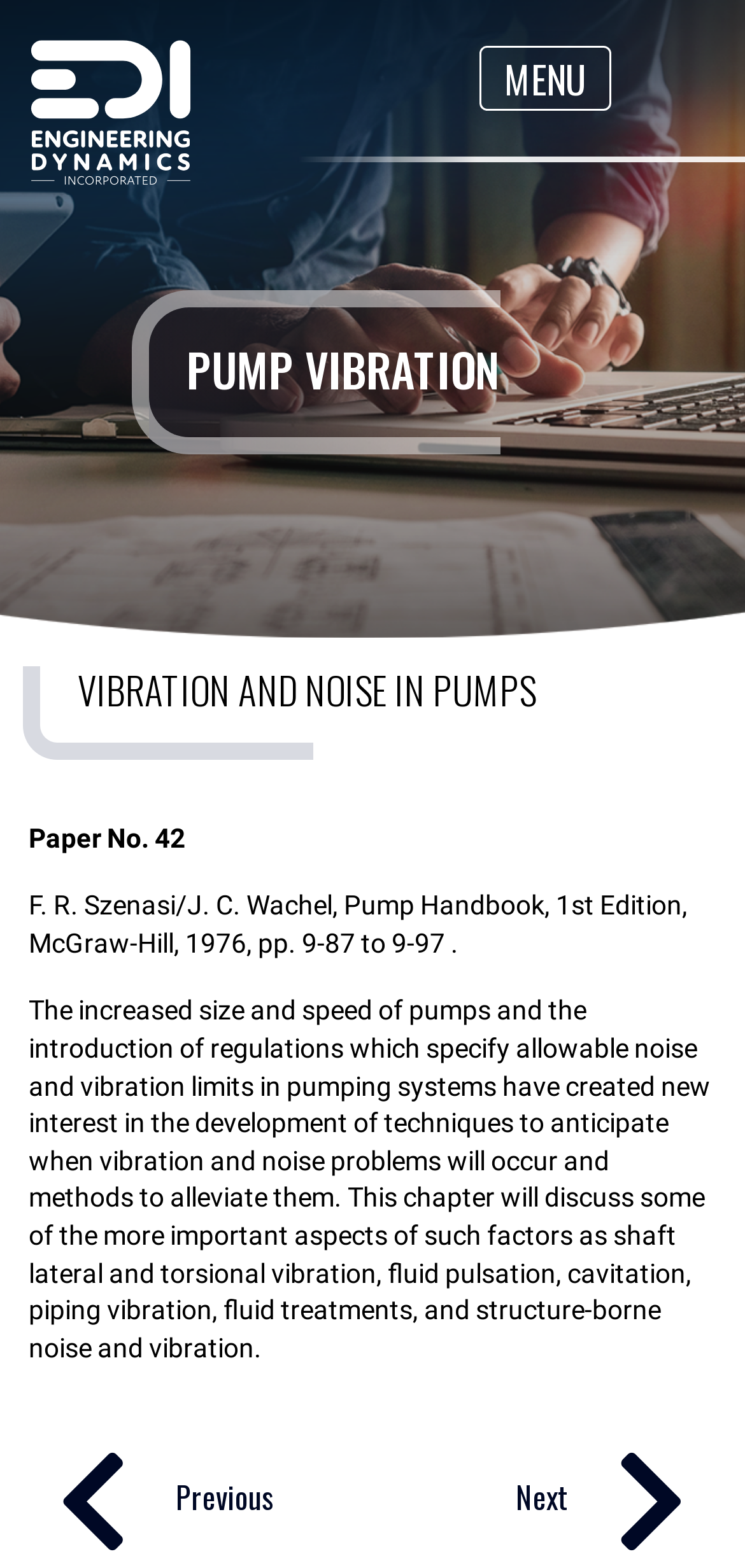What is the navigation button on the top right?
Using the image as a reference, give an elaborate response to the question.

I found the link '×' at the top right of the webpage, which is commonly used as a close button.